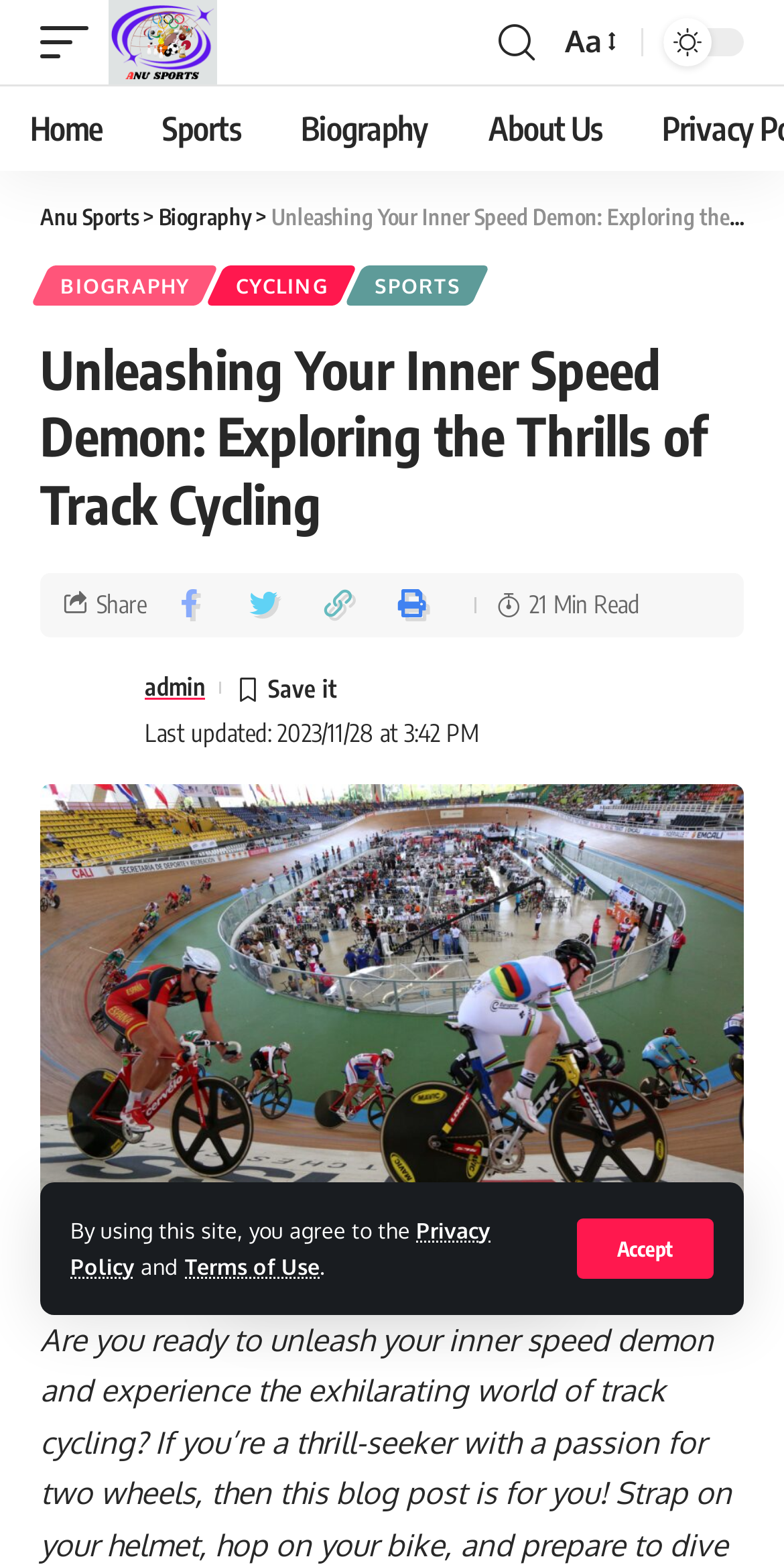Can you find the bounding box coordinates for the element that needs to be clicked to execute this instruction: "share this article"? The coordinates should be given as four float numbers between 0 and 1, i.e., [left, top, right, bottom].

[0.203, 0.371, 0.279, 0.402]